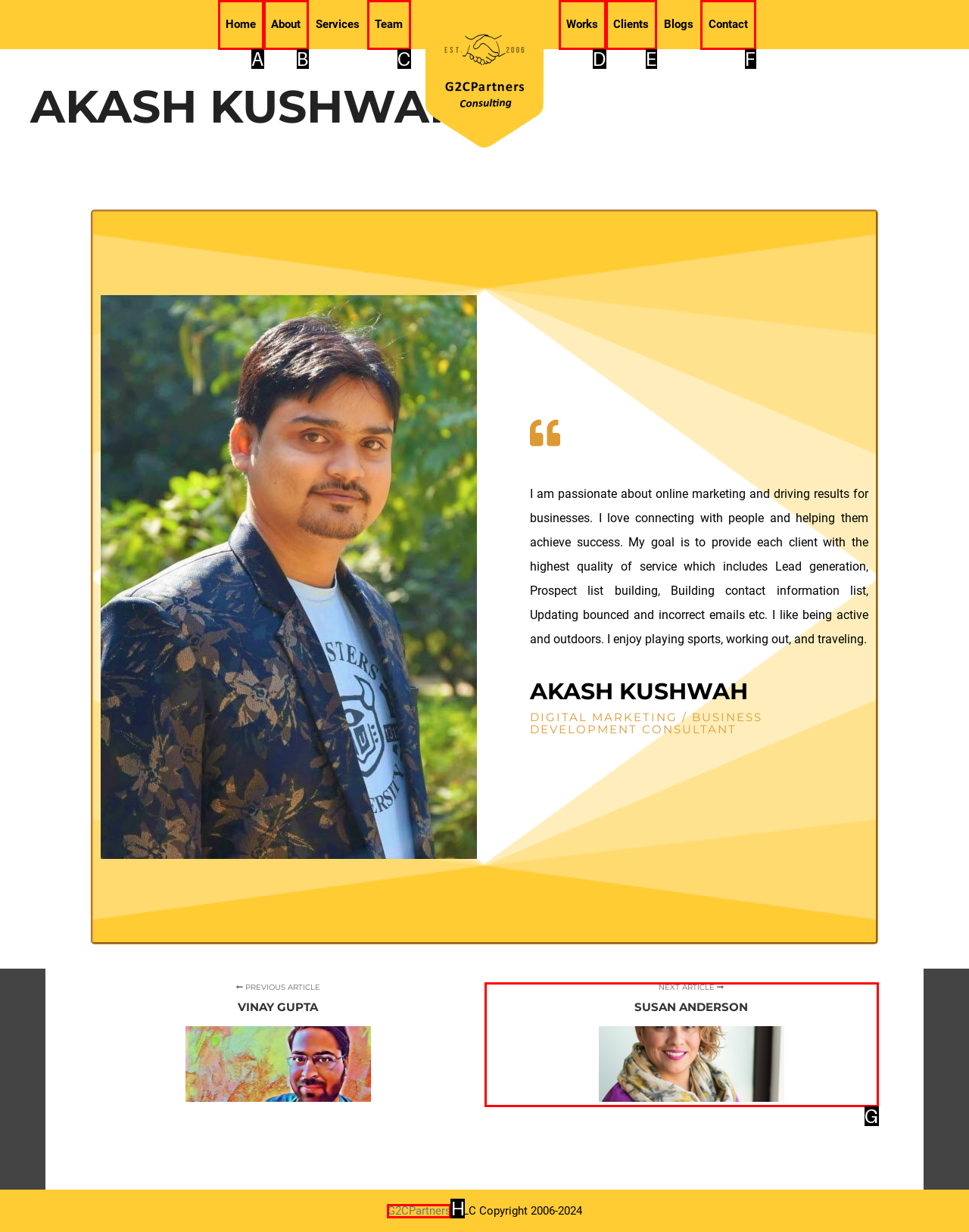Identify the correct option to click in order to accomplish the task: Contact Akash Kushwah Provide your answer with the letter of the selected choice.

F